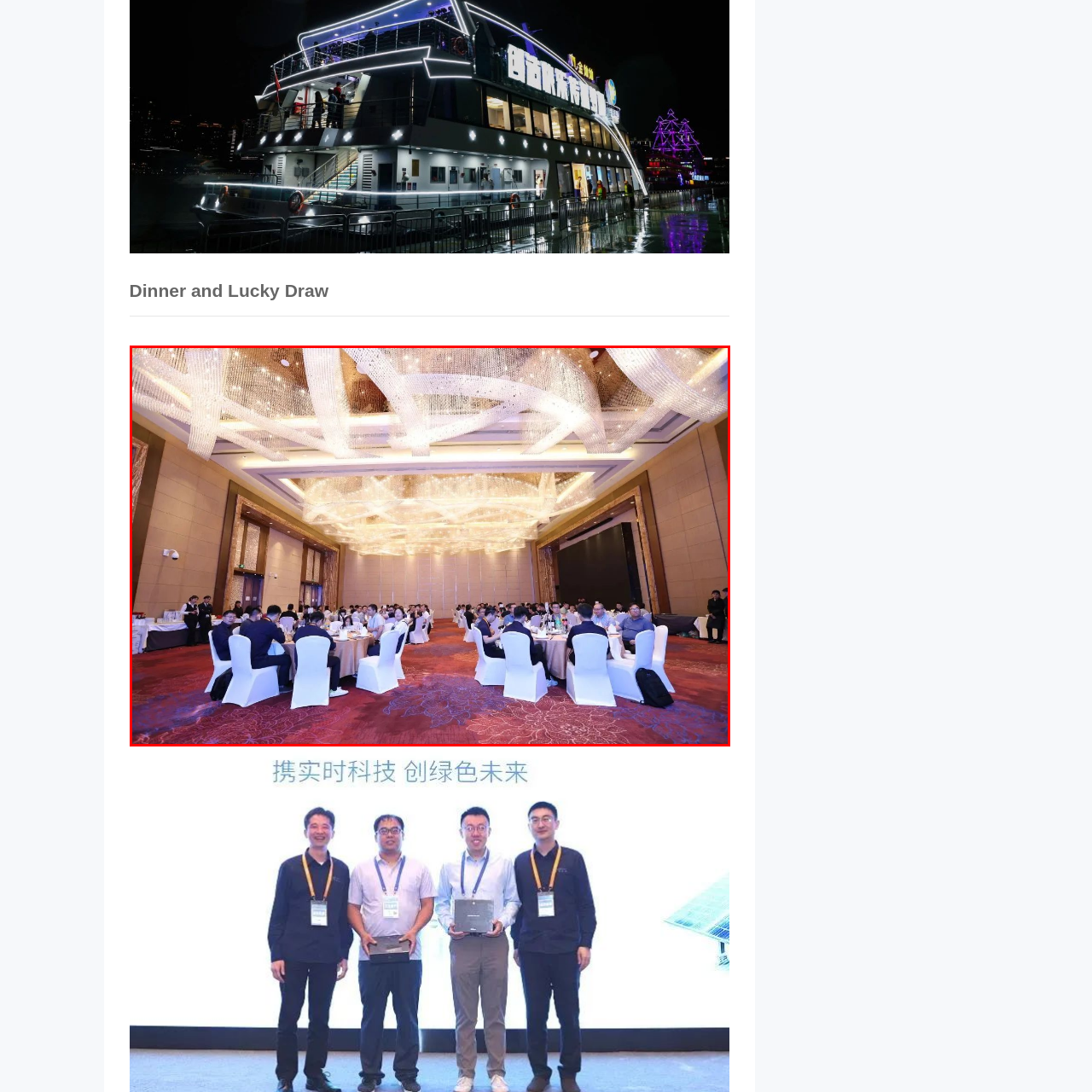What is the material of the room's paneling?
Check the image enclosed by the red bounding box and reply to the question using a single word or phrase.

Wood